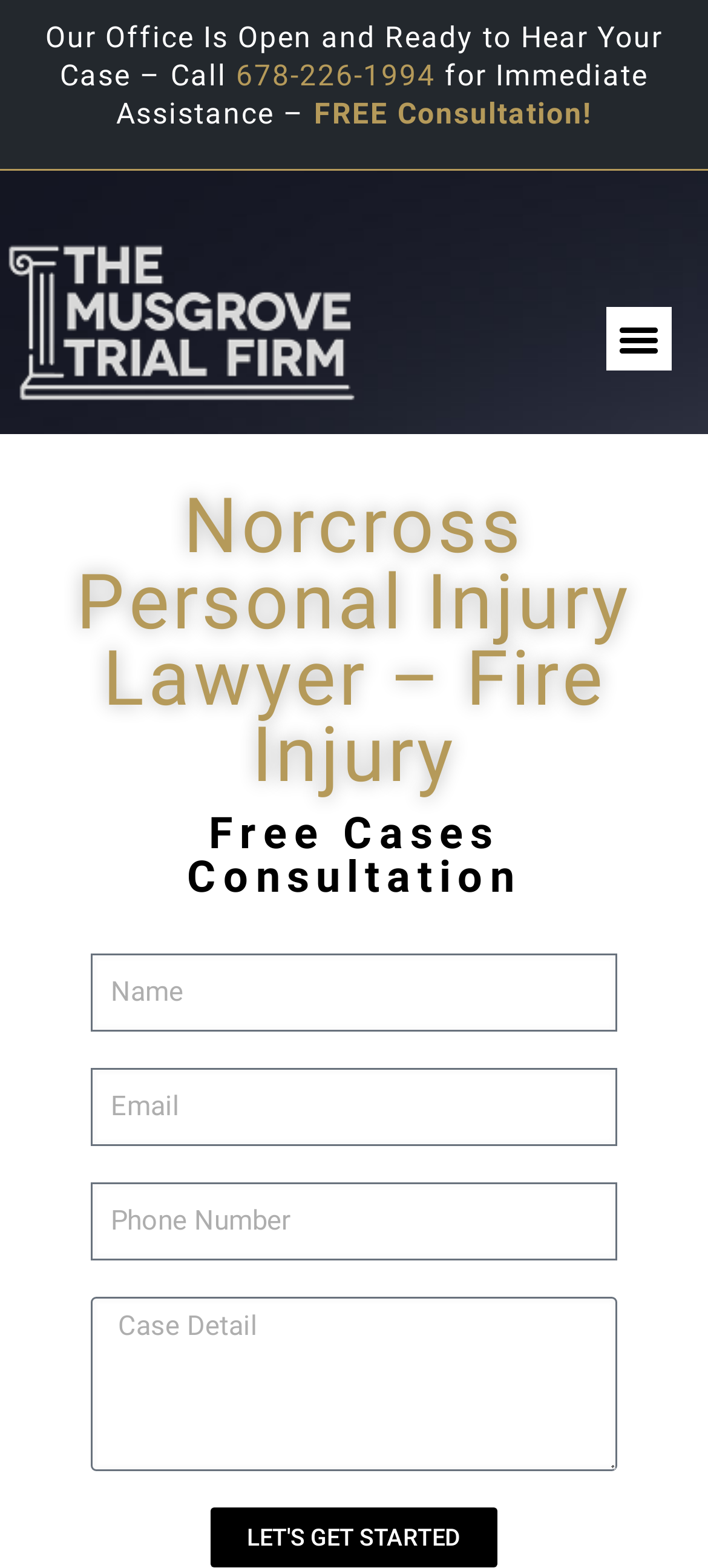Please identify the coordinates of the bounding box that should be clicked to fulfill this instruction: "Toggle the menu".

[0.858, 0.196, 0.949, 0.236]